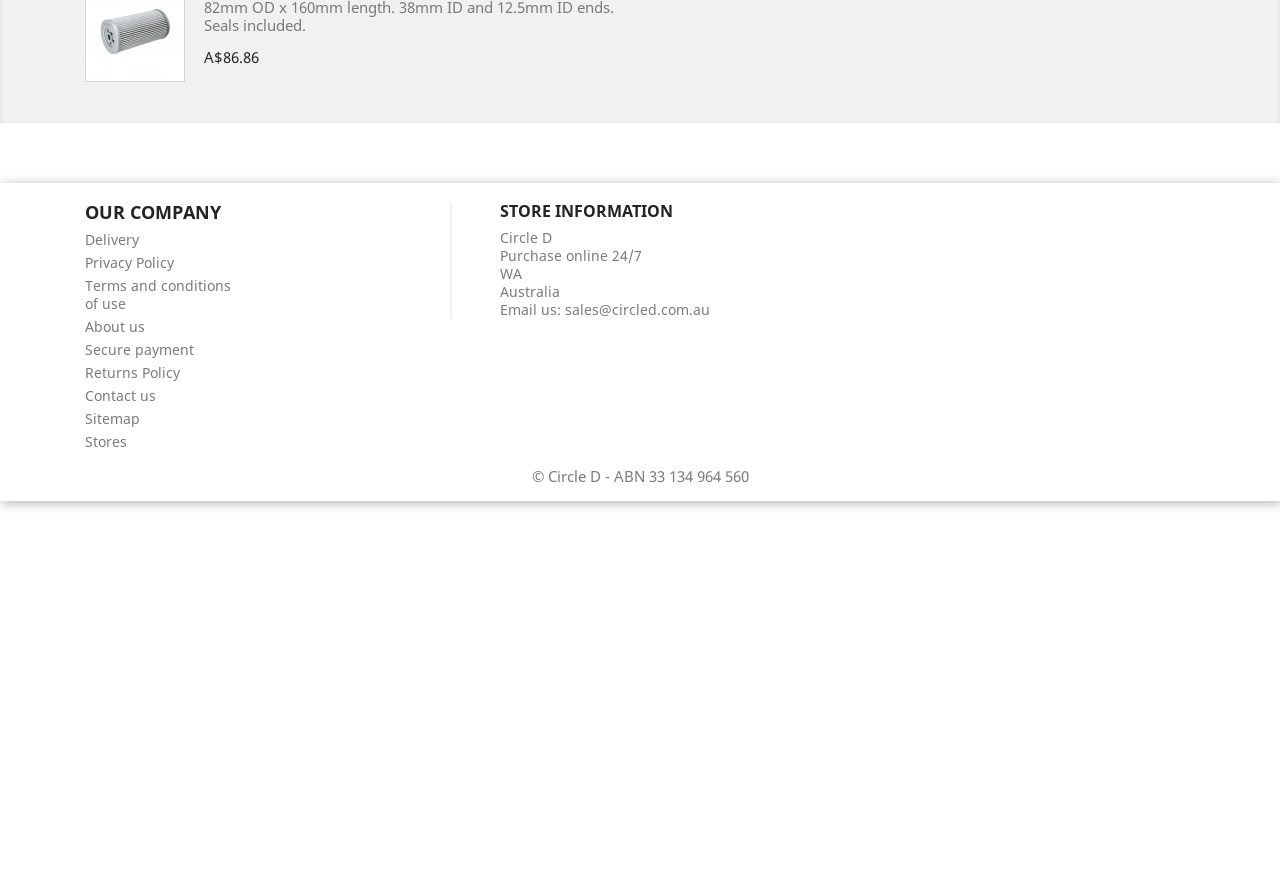Pinpoint the bounding box coordinates of the clickable area needed to execute the instruction: "Read the terms and conditions". The coordinates should be specified as four float numbers between 0 and 1, i.e., [left, top, right, bottom].

[0.066, 0.317, 0.18, 0.359]